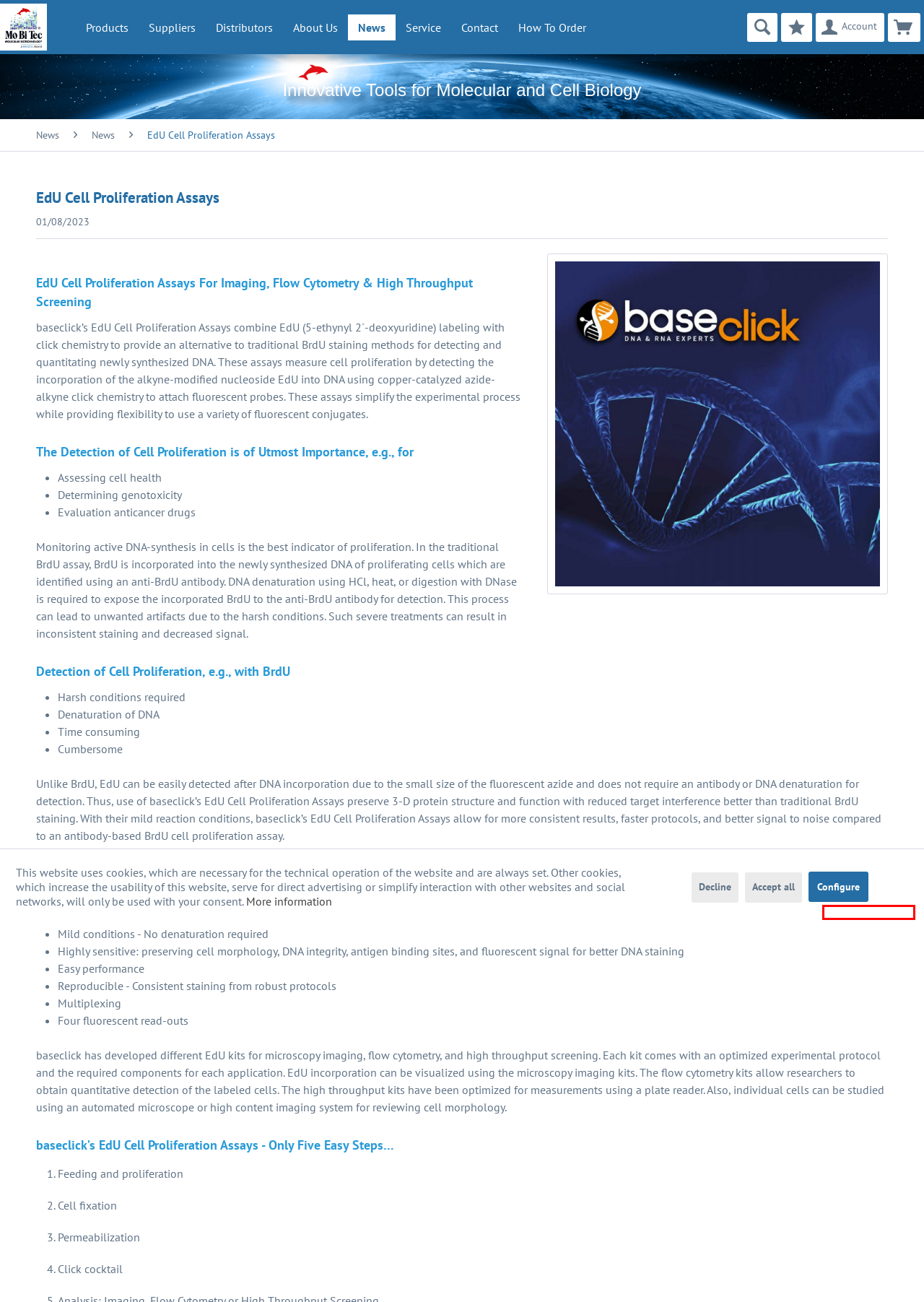Review the webpage screenshot provided, noting the red bounding box around a UI element. Choose the description that best matches the new webpage after clicking the element within the bounding box. The following are the options:
A. Webdesign - Werbeagentur - Print - Werbeagentur Gottschalg
B. Imprint | MoBiTec Molecular Biotechnology
C. About MoBiTec | MoBiTec Molecular Biotechnology
D. Favorites | MoBiTec Molecular Biotechnology
E. Privacy Policy | MoBiTec Molecular Biotechnology
F. Contact | MoBiTec Molecular Biotechnology
G. Products and Tools for Molecular and Cell Biology | MoBiTec Molecular Biotechnology
H. Terms & Conditions | MoBiTec Molecular Biotechnology

A